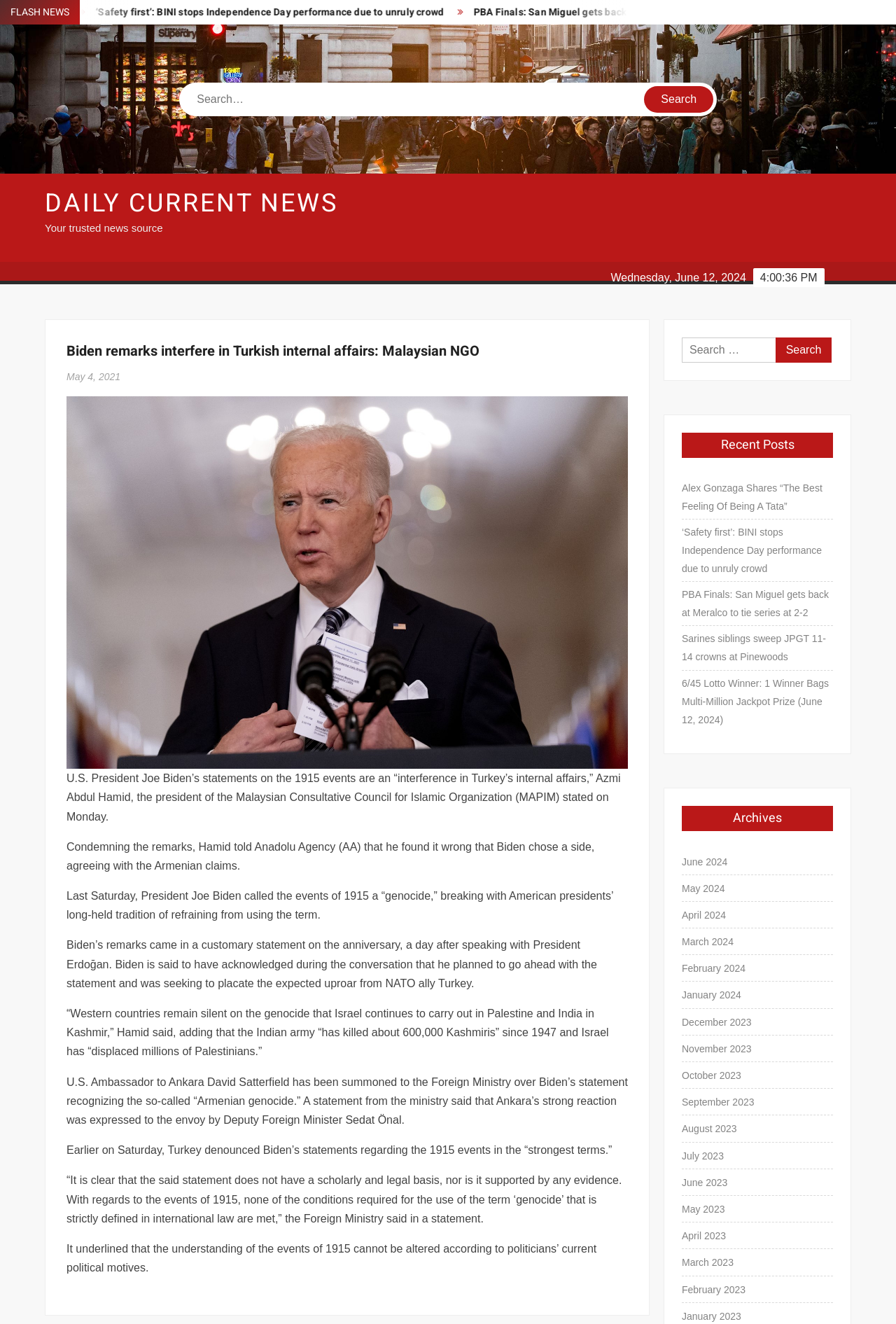What is the category of the news article with the title 'Biden remarks interfere in Turkish internal affairs: Malaysian NGO'?
Please provide a comprehensive answer based on the contents of the image.

I found the category by looking at the element with the link 'DAILY CURRENT NEWS' which is located at the top of the webpage and is related to the news article with the title 'Biden remarks interfere in Turkish internal affairs: Malaysian NGO'.